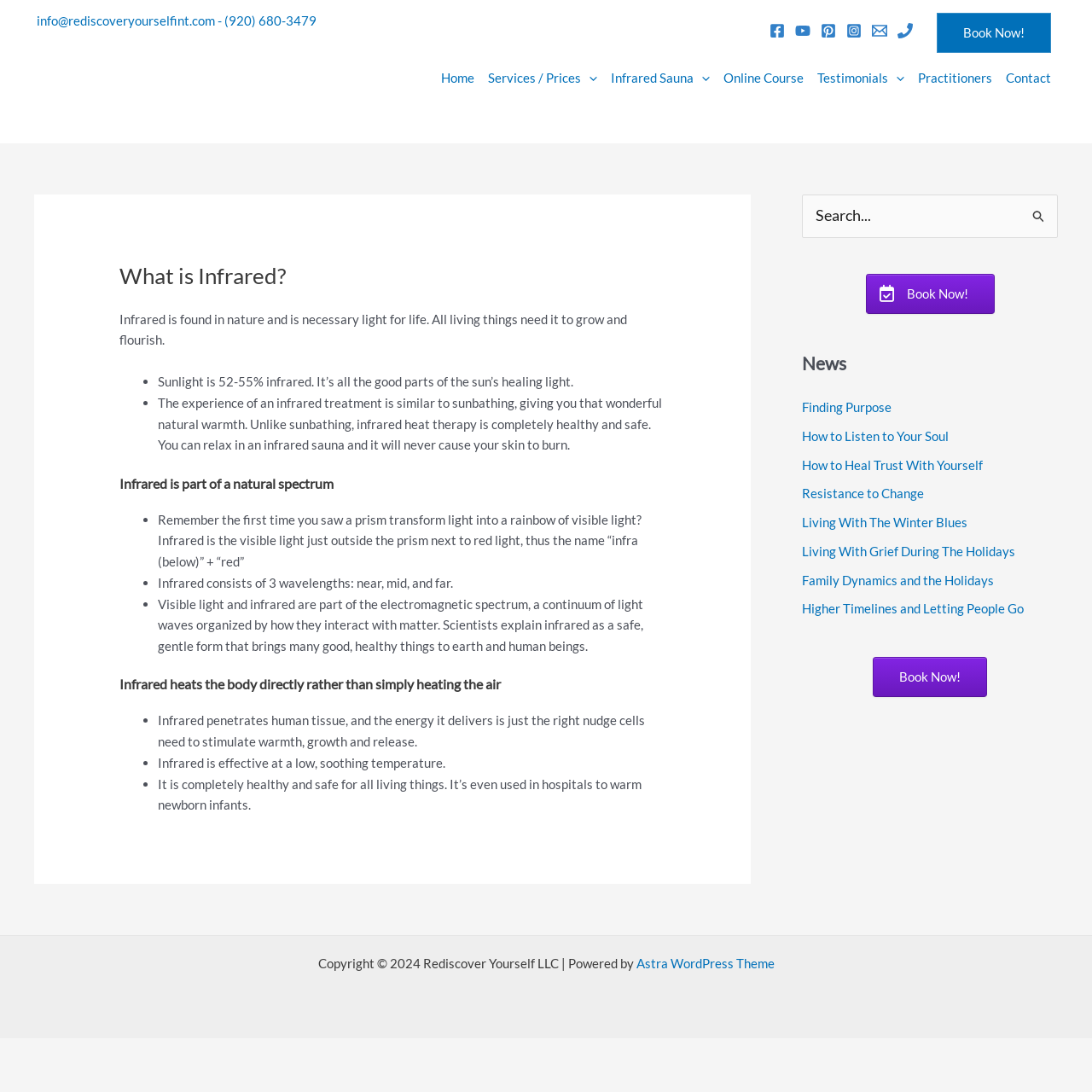Bounding box coordinates are to be given in the format (top-left x, top-left y, bottom-right x, bottom-right y). All values must be floating point numbers between 0 and 1. Provide the bounding box coordinate for the UI element described as: Resistance to Change

[0.734, 0.445, 0.846, 0.459]